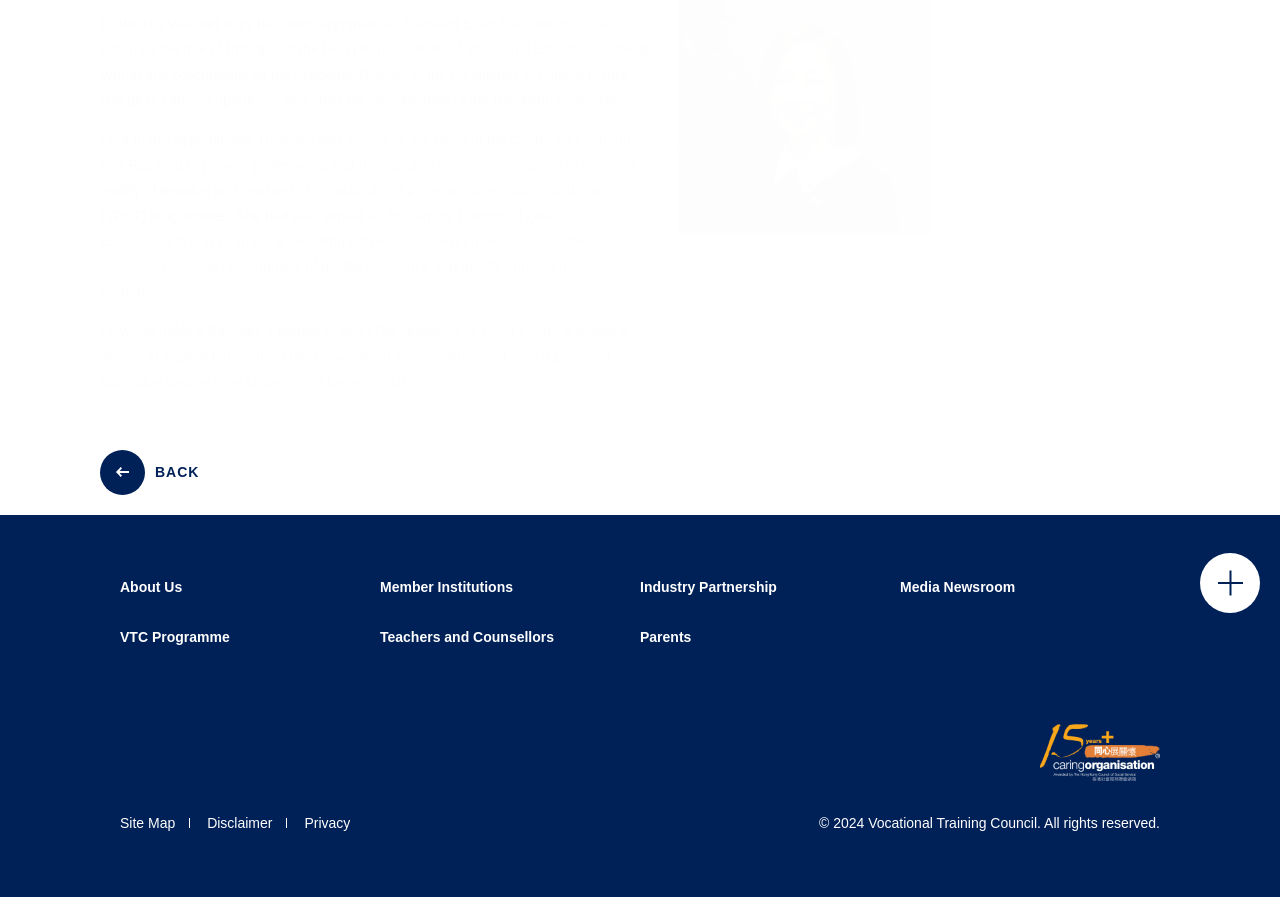Determine the bounding box coordinates for the area you should click to complete the following instruction: "Go to About Us".

[0.094, 0.645, 0.142, 0.663]